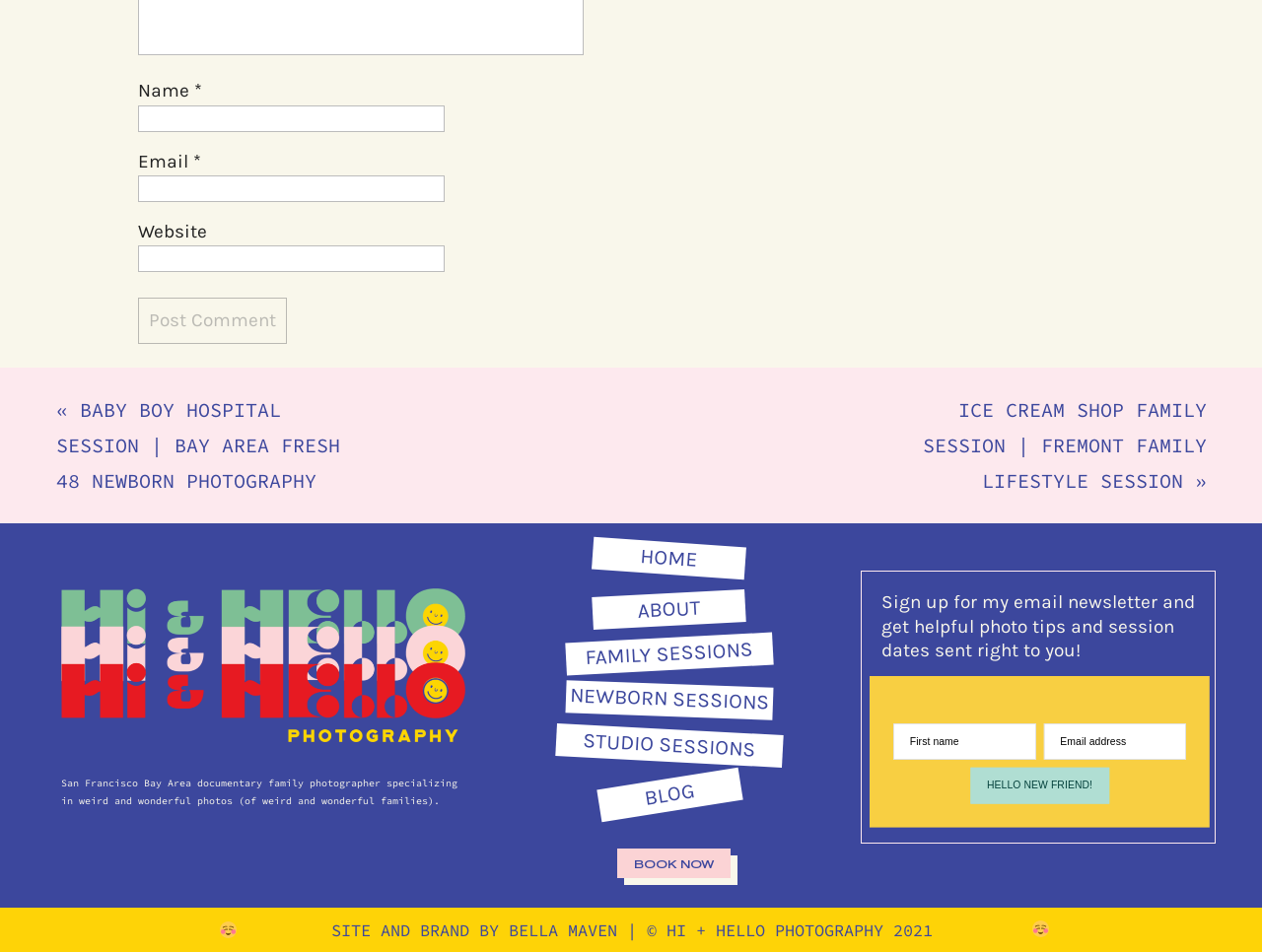Given the element description, predict the bounding box coordinates in the format (top-left x, top-left y, bottom-right x, bottom-right y). Make sure all values are between 0 and 1. Here is the element description: parent_node: Email * aria-describedby="email-notes" name="email"

[0.109, 0.184, 0.352, 0.212]